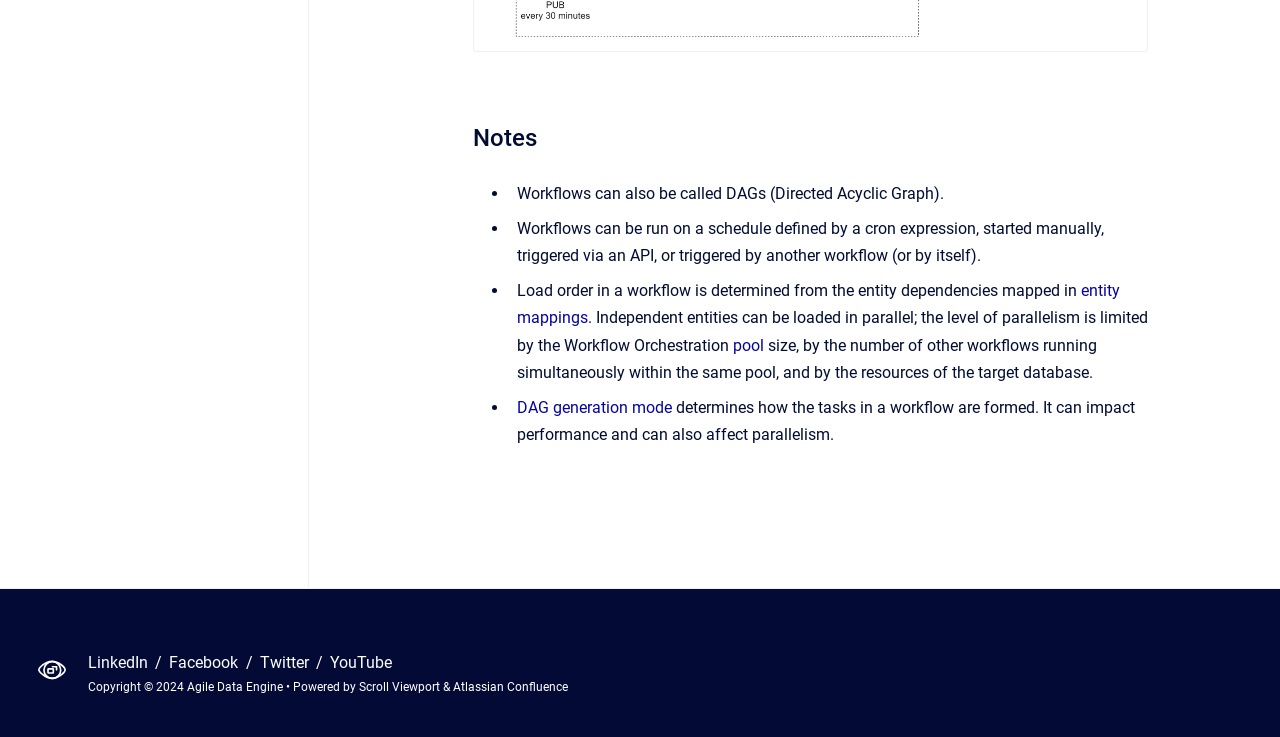Using the given element description, provide the bounding box coordinates (top-left x, top-left y, bottom-right x, bottom-right y) for the corresponding UI element in the screenshot: entity mappings

[0.404, 0.382, 0.875, 0.444]